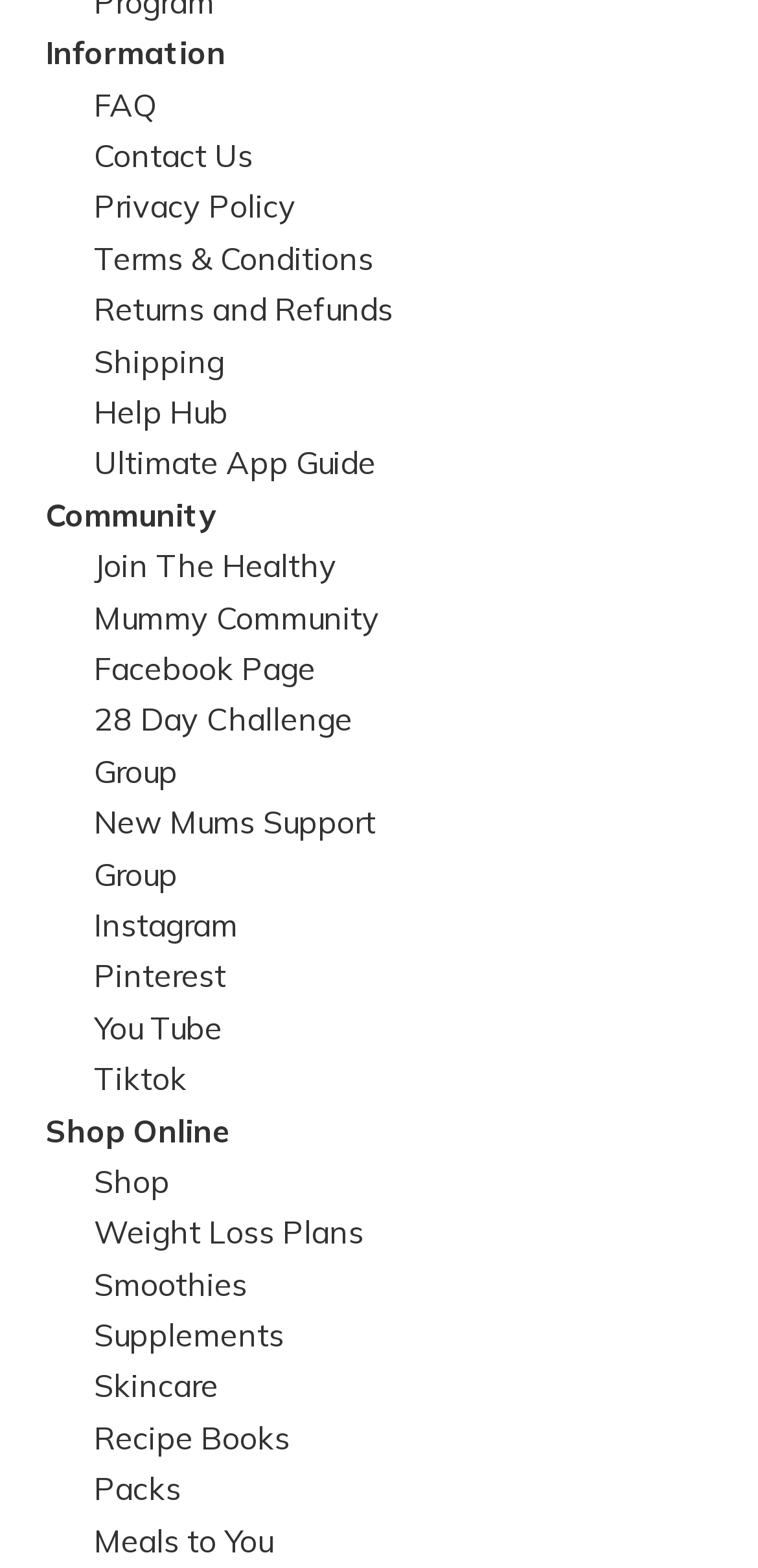Can you find the bounding box coordinates for the element to click on to achieve the instruction: "Go to the Community page"?

[0.06, 0.316, 0.286, 0.341]